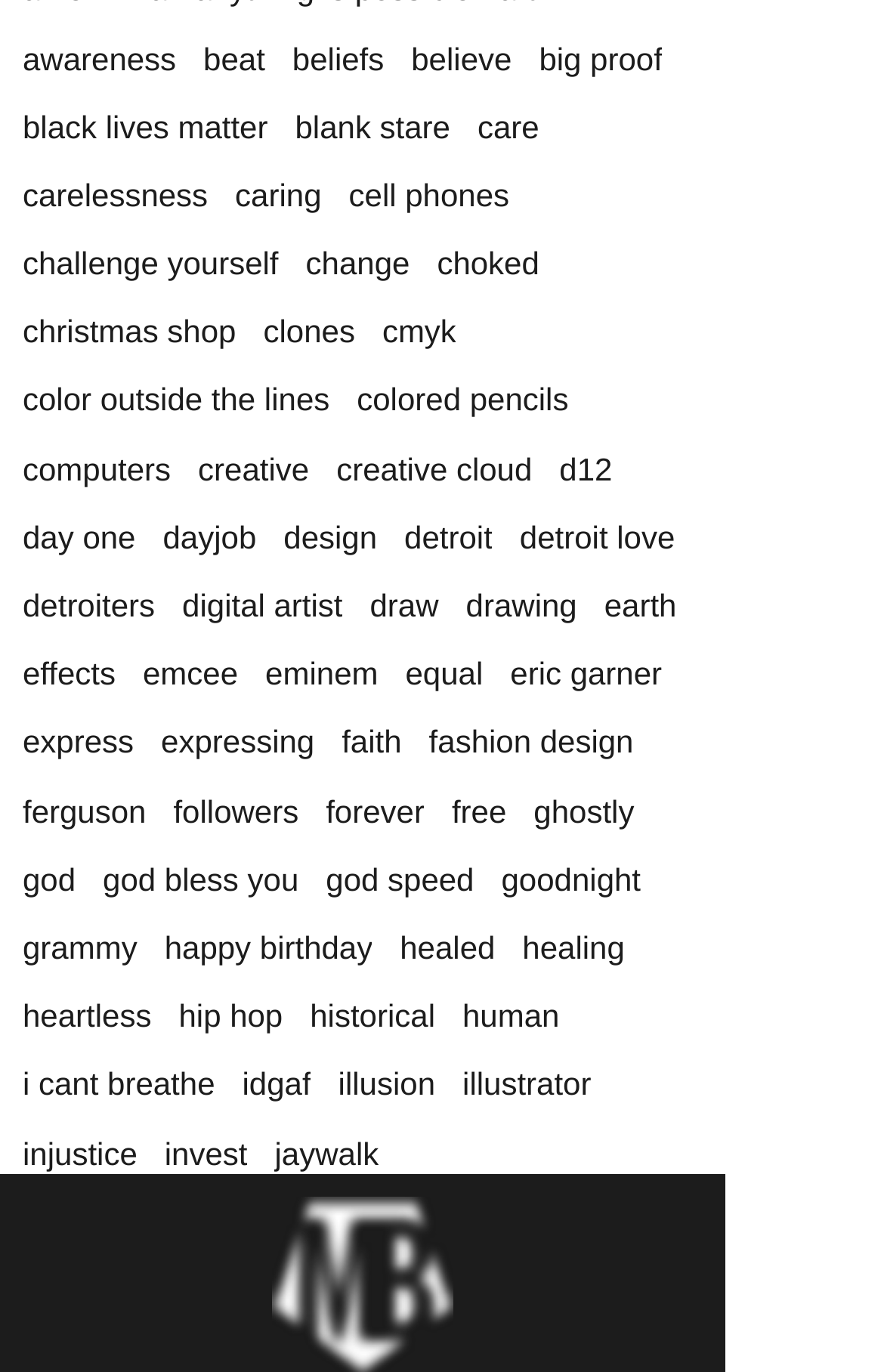Please determine the bounding box coordinates, formatted as (top-left x, top-left y, bottom-right x, bottom-right y), with all values as floating point numbers between 0 and 1. Identify the bounding box of the region described as: color outside the lines

[0.026, 0.277, 0.373, 0.307]